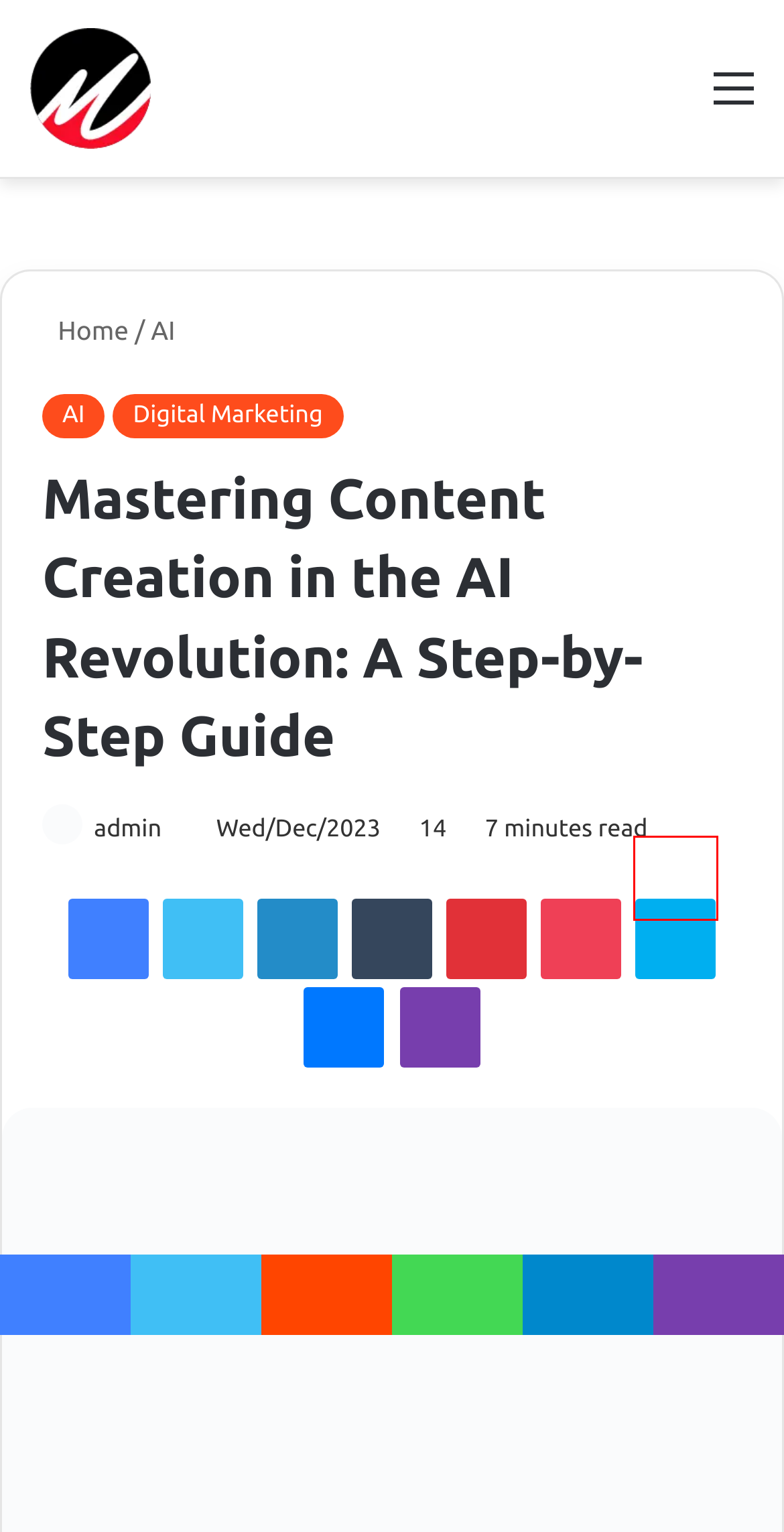Examine the screenshot of a webpage with a red bounding box around a UI element. Your task is to identify the webpage description that best corresponds to the new webpage after clicking the specified element. The given options are:
A. Stock - Mediatakeouto
B. Health - Mediatakeouto
C. Home - Mediatakeouto
D. Business - Mediatakeouto
E. Others - Mediatakeouto
F. Skype
G. AI - Mediatakeouto
H. Game - Mediatakeouto

F